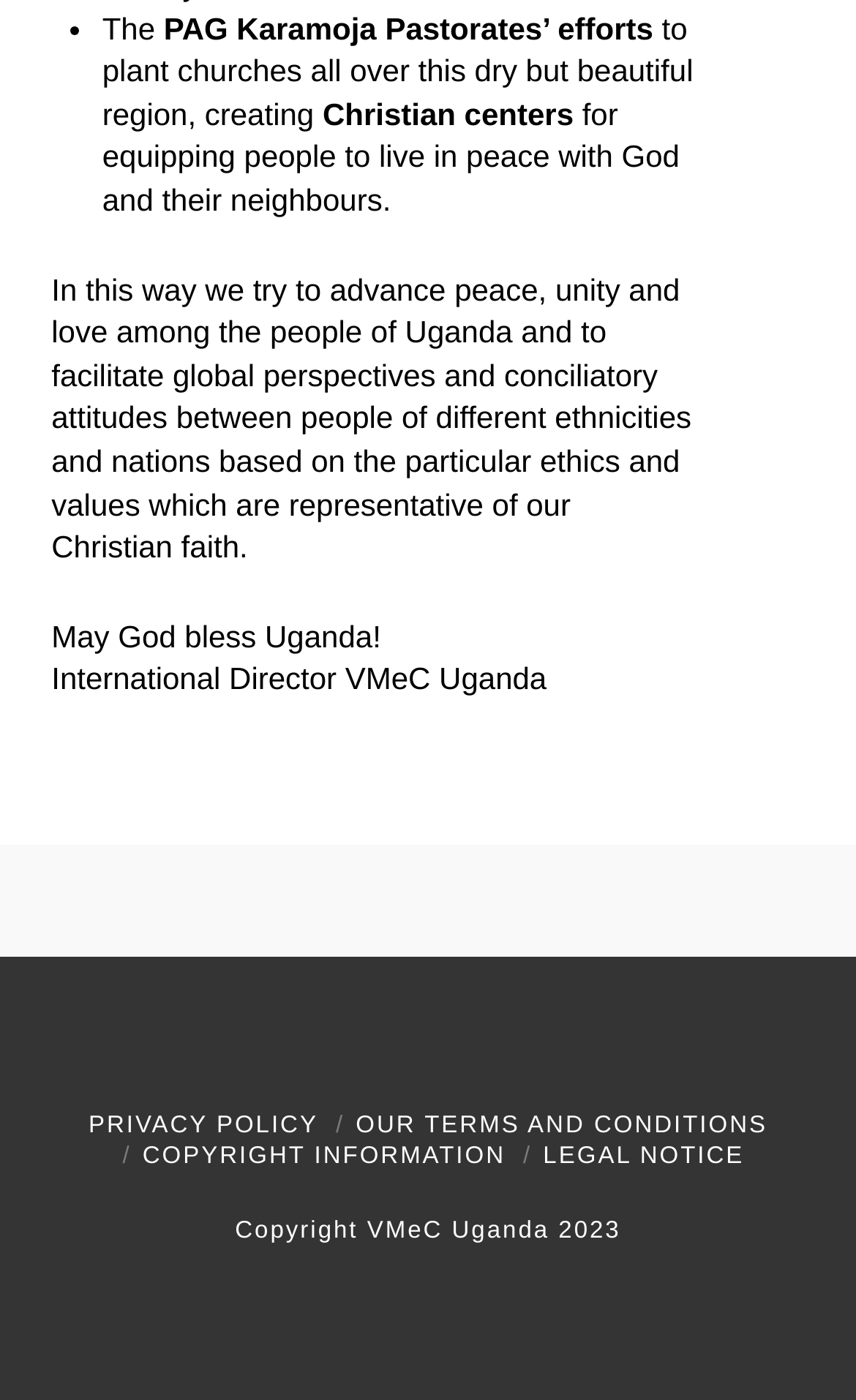What is the main purpose of PAG Karamoja Pastorates?
Use the information from the screenshot to give a comprehensive response to the question.

Based on the text, it seems that PAG Karamoja Pastorates' main effort is to plant churches all over the Karamoja region, creating Christian centers for equipping people to live in peace with God and their neighbors.